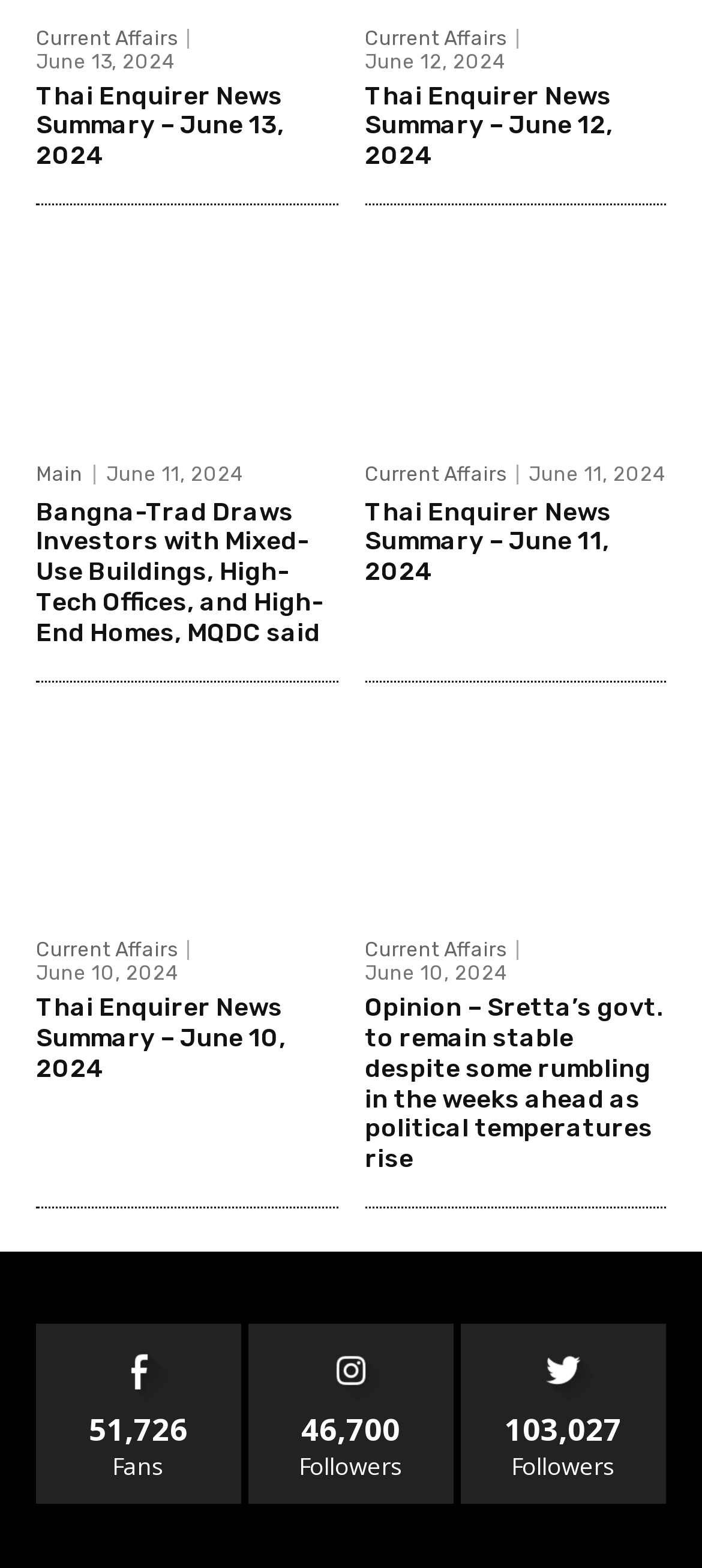Based on the visual content of the image, answer the question thoroughly: What is the category of the news article 'Bangna-Trad Draws Investors with Mixed-Use Buildings, High-Tech Offices, and High-End Homes, MQDC said'?

I found the category of the news article by looking at the link 'Current Affairs' which is located above the news article.